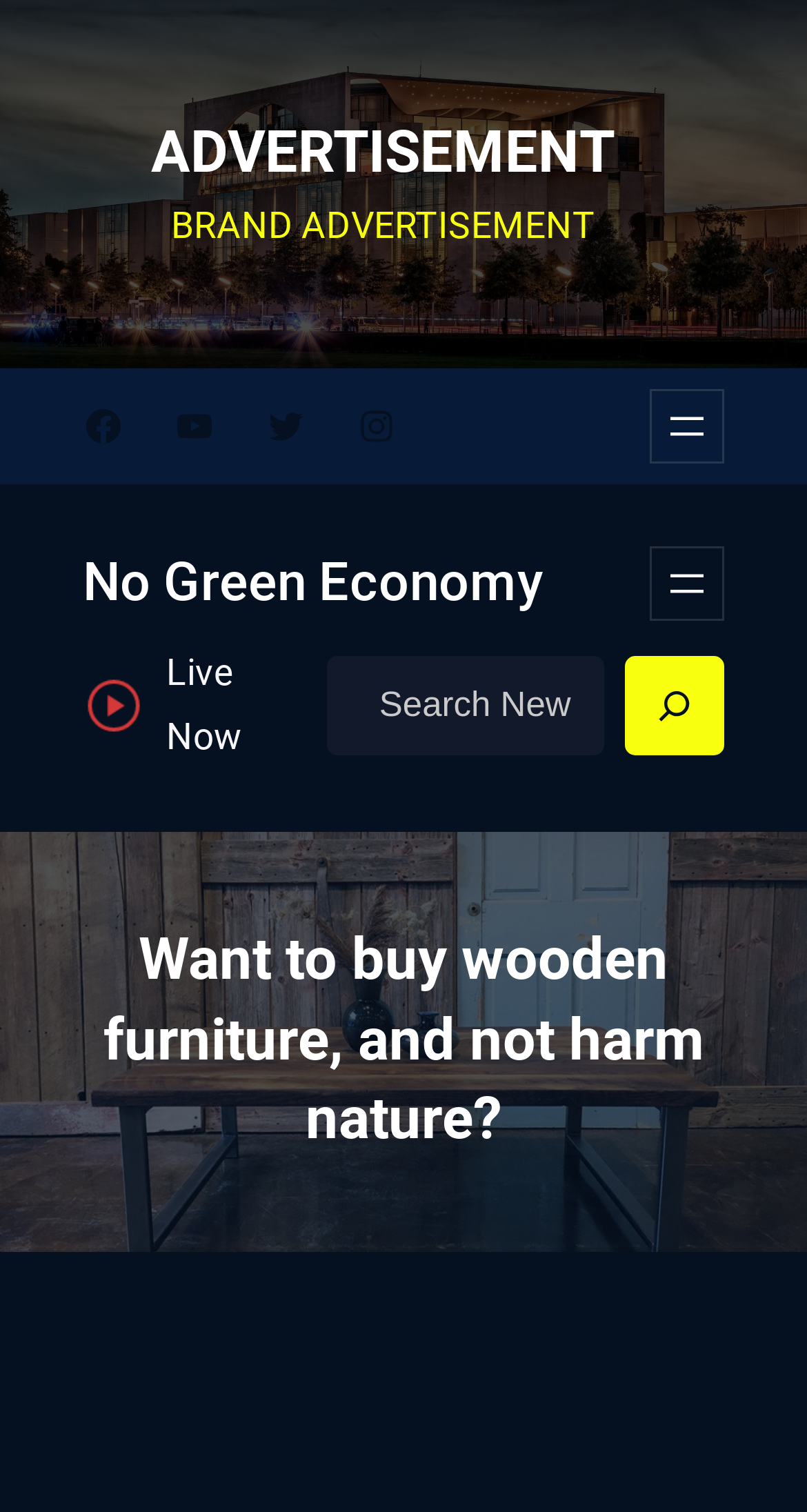Answer the question with a single word or phrase: 
Is there an image on the search button?

Yes